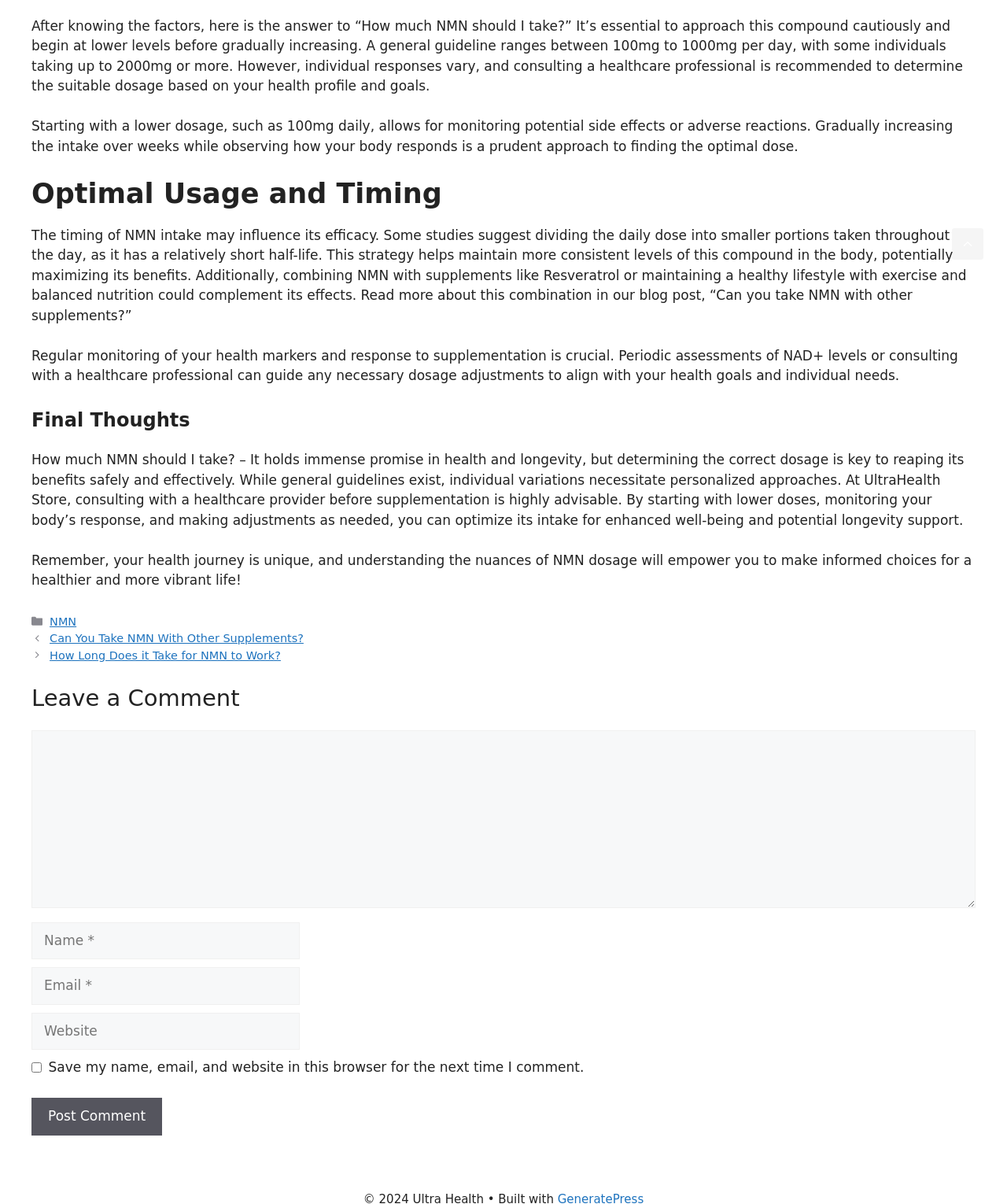Please identify the bounding box coordinates of the element on the webpage that should be clicked to follow this instruction: "Click the 'NMN' link". The bounding box coordinates should be given as four float numbers between 0 and 1, formatted as [left, top, right, bottom].

[0.049, 0.511, 0.076, 0.521]